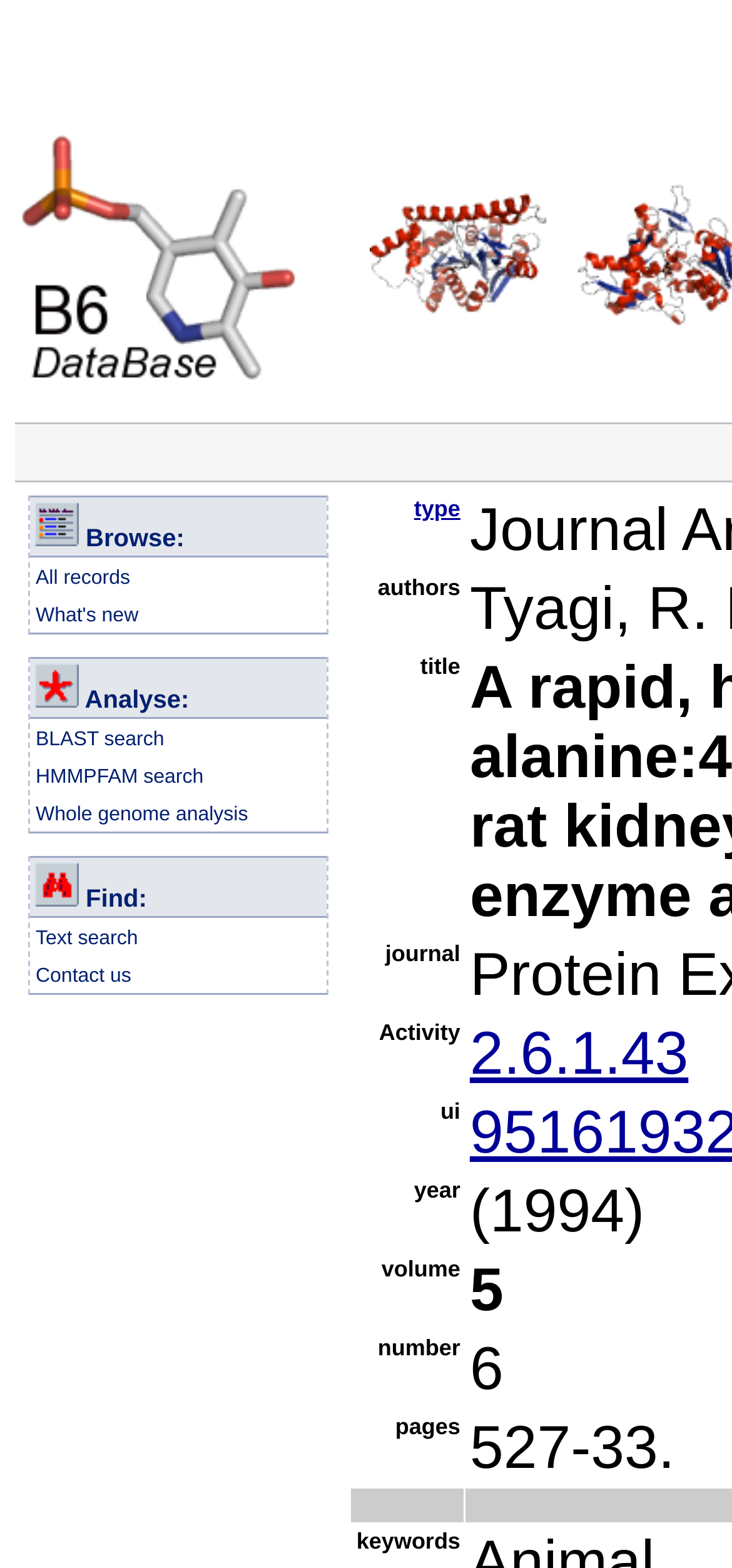Offer a comprehensive description of the webpage’s content and structure.

This webpage appears to be a database or reference page for B6-dependent enzymes, specifically focusing on families and sequences. The page is divided into several sections, with a prominent table layout.

At the top-left corner, there is a link with an accompanying image, which may serve as a logo or navigation element. To the right of this, there is a table cell containing the text "FOLD TYPE I" with an associated image.

Below this top section, there is a grid cell with a table containing several rows and columns. The table headers include "browse", "Analyse:", and "search Find:", which suggest that this table provides various search and analysis options. The rows within the table contain links to different search functions, such as "All records", "What's new", "BLAST search", and "HMMPFAM search", among others.

To the right of this table, there is a row header section with several column headers, including "type", "authors", "title", "journal", "Activity", "ui", "year", "volume", "number", and "pages". This section appears to be a data table with various columns for organizing and filtering data related to B6-dependent enzymes.

Throughout the page, there are several images, mostly icons or logos, accompanying links and table headers. The overall layout is dense and information-rich, suggesting that this webpage is intended for researchers or professionals in the field of biochemistry or molecular biology.